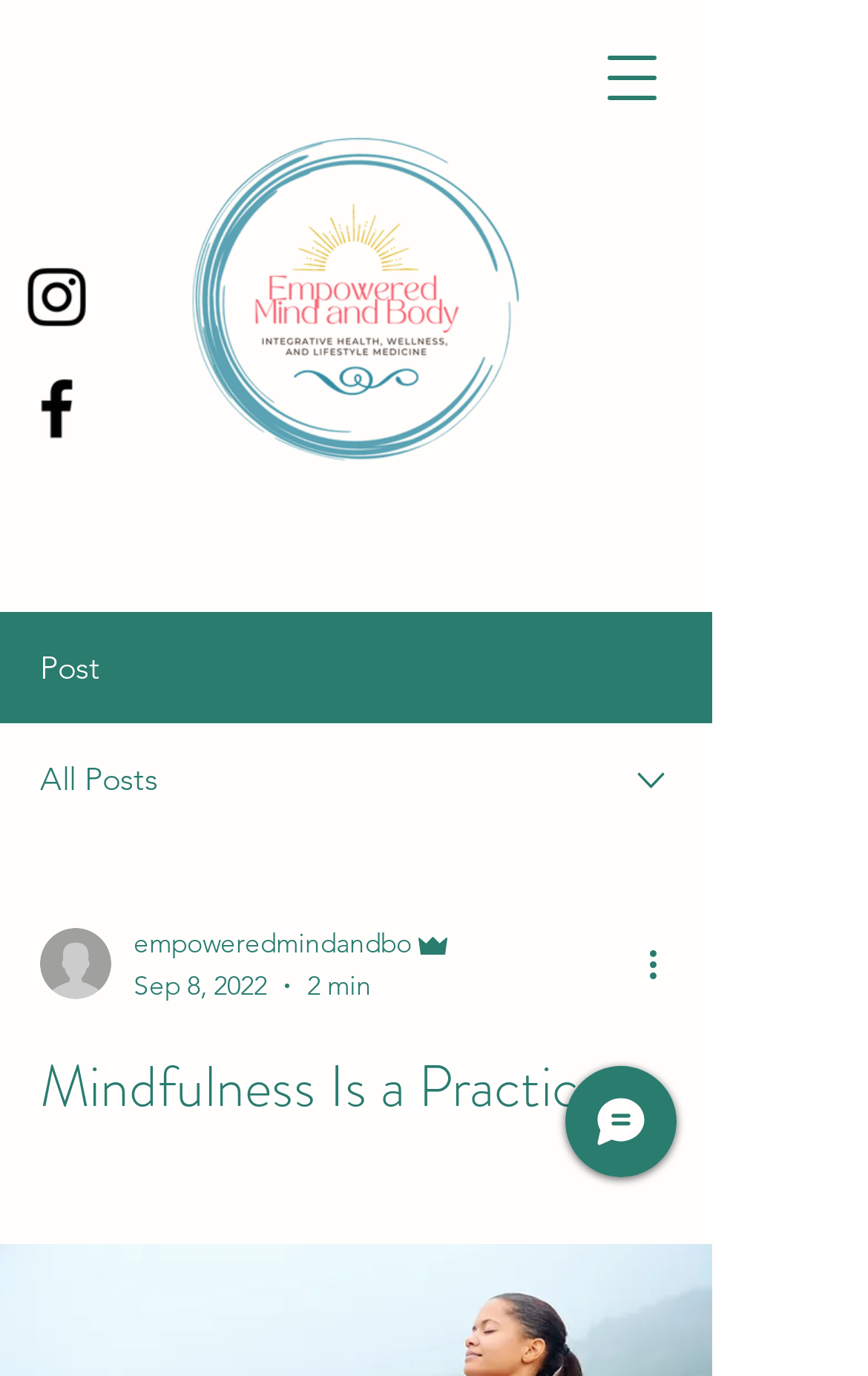Using the description: "aria-label="Facebook"", determine the UI element's bounding box coordinates. Ensure the coordinates are in the format of four float numbers between 0 and 1, i.e., [left, top, right, bottom].

[0.021, 0.268, 0.11, 0.325]